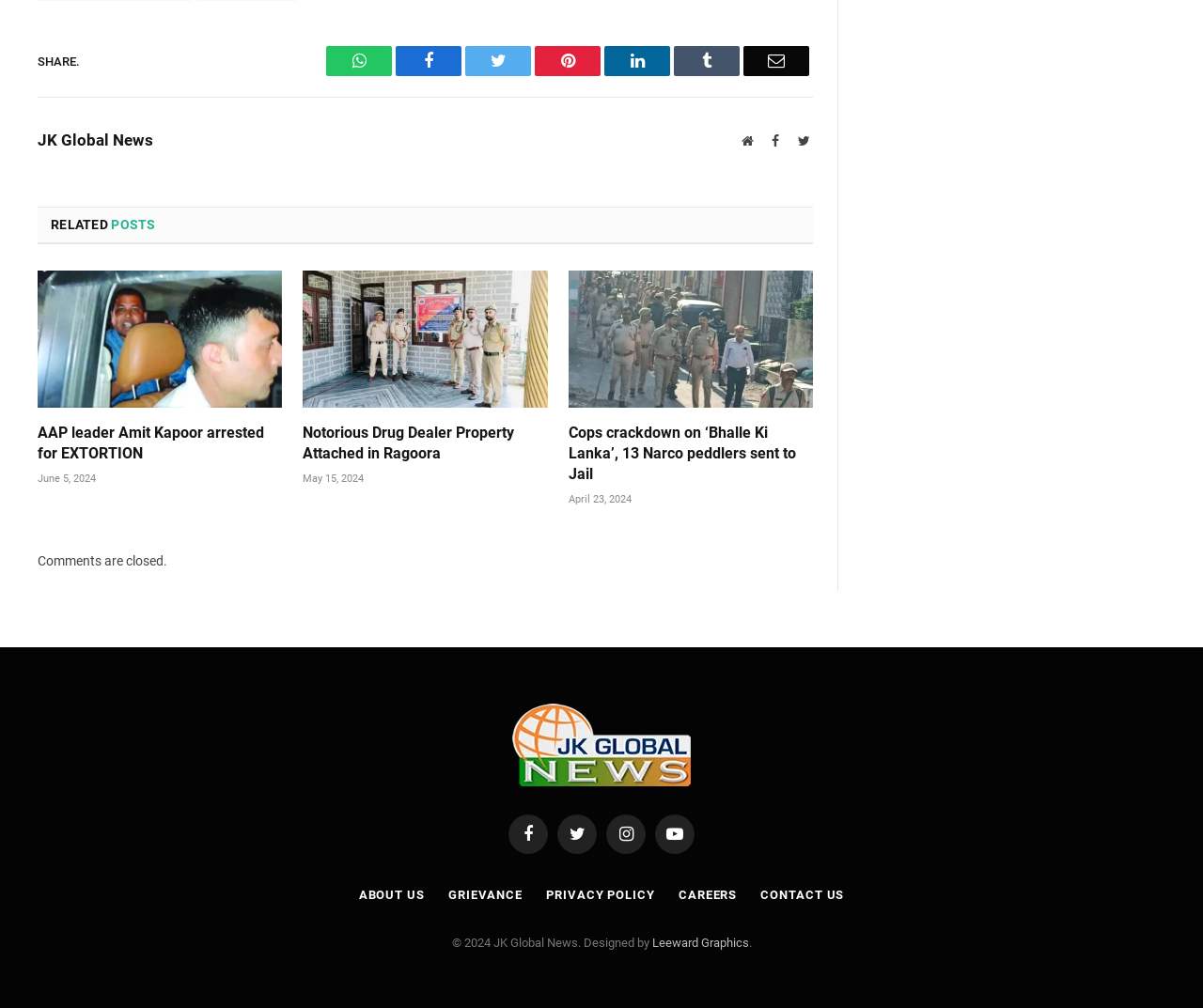Extract the bounding box coordinates for the described element: "Grievance". The coordinates should be represented as four float numbers between 0 and 1: [left, top, right, bottom].

[0.373, 0.881, 0.434, 0.895]